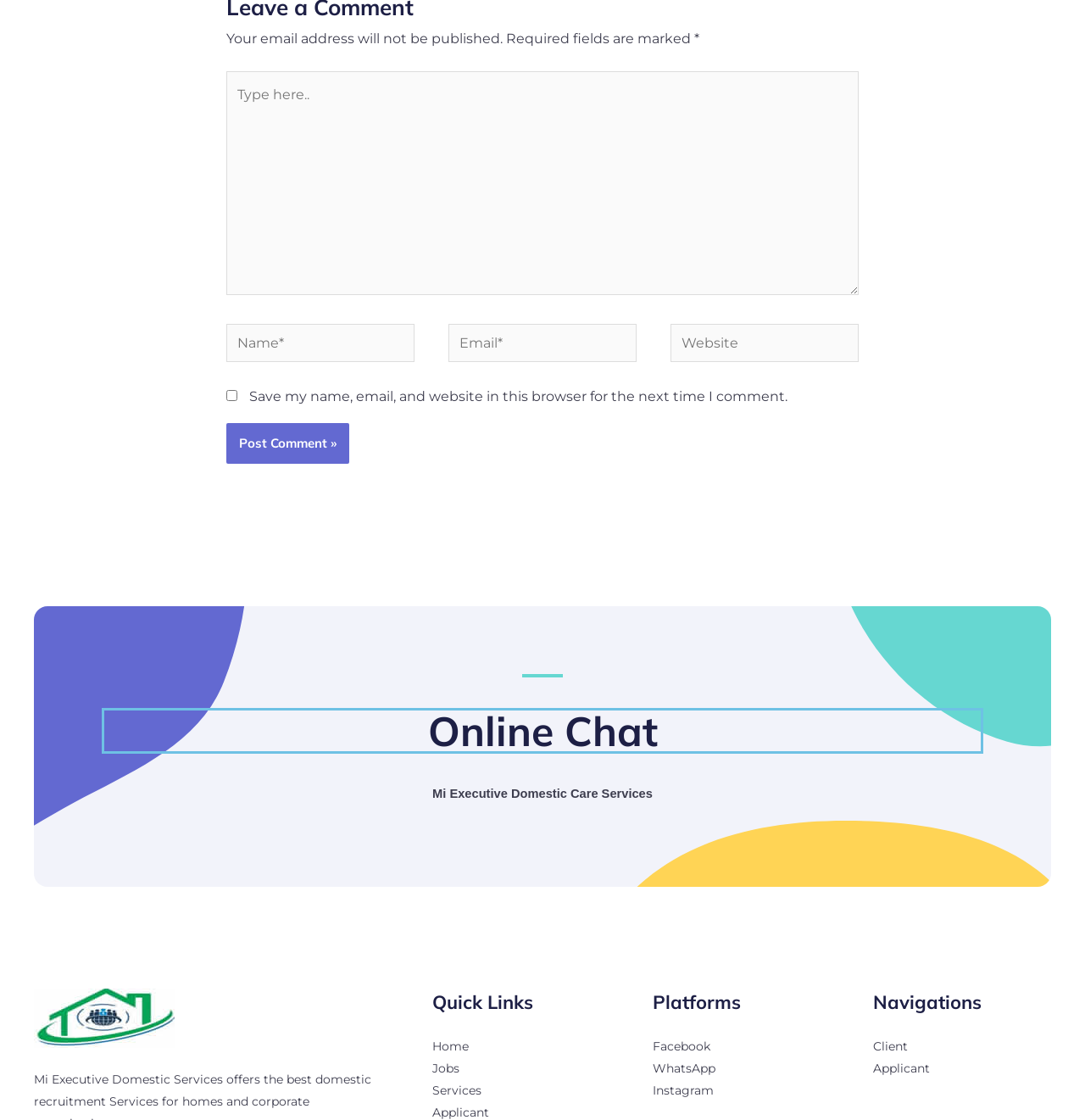From the element description name="submit" value="Post Comment »", predict the bounding box coordinates of the UI element. The coordinates must be specified in the format (top-left x, top-left y, bottom-right x, bottom-right y) and should be within the 0 to 1 range.

[0.208, 0.378, 0.322, 0.414]